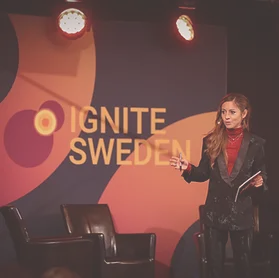Based on the image, please elaborate on the answer to the following question:
What is the name of the event displayed in the background?

The background of the image prominently displays the 'IGNITE SWEDEN' logo, signifying the innovative spirit of the event.